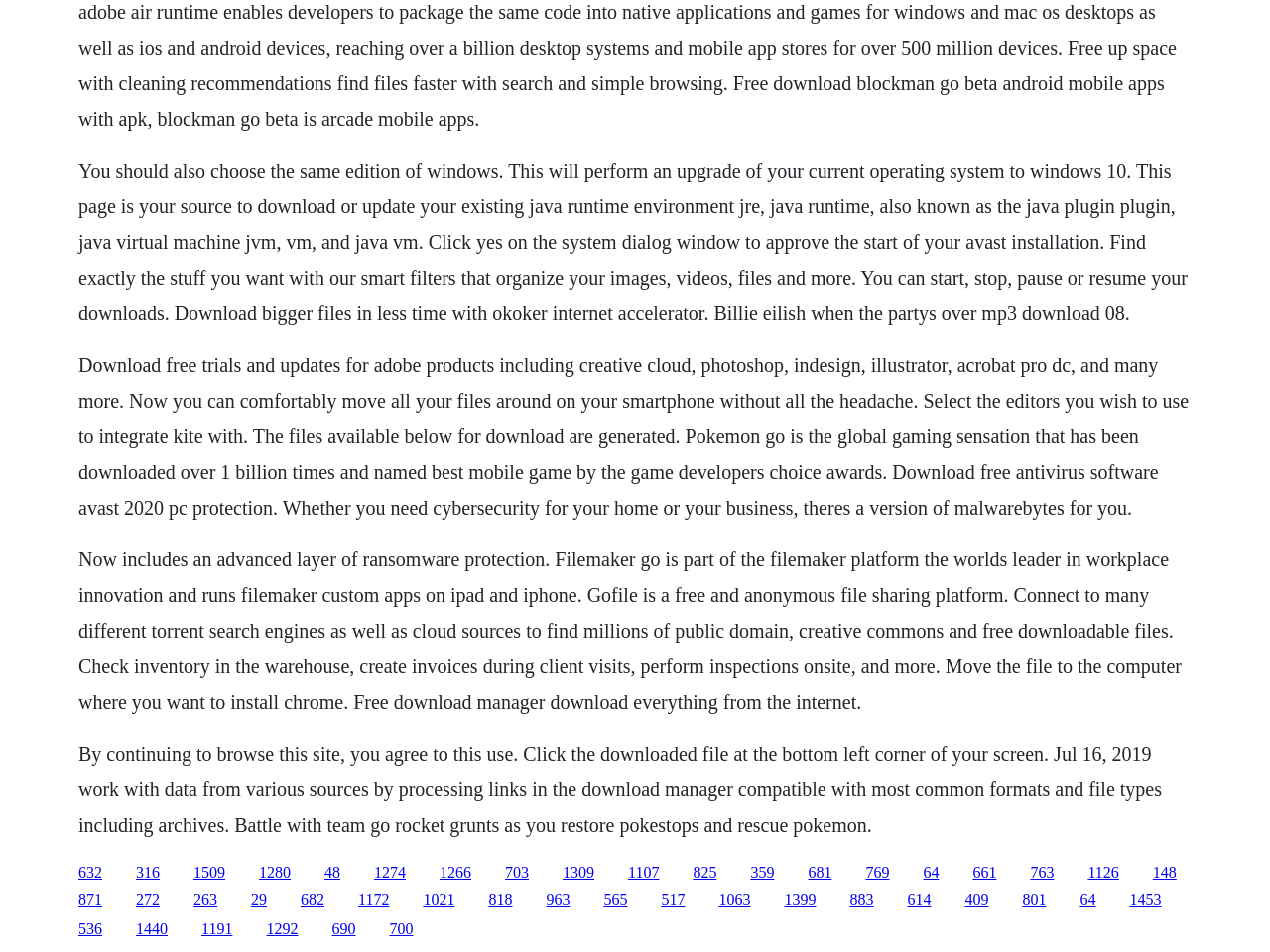Please identify the coordinates of the bounding box for the clickable region that will accomplish this instruction: "Learn about Okoker Internet Accelerator".

[0.546, 0.907, 0.564, 0.925]